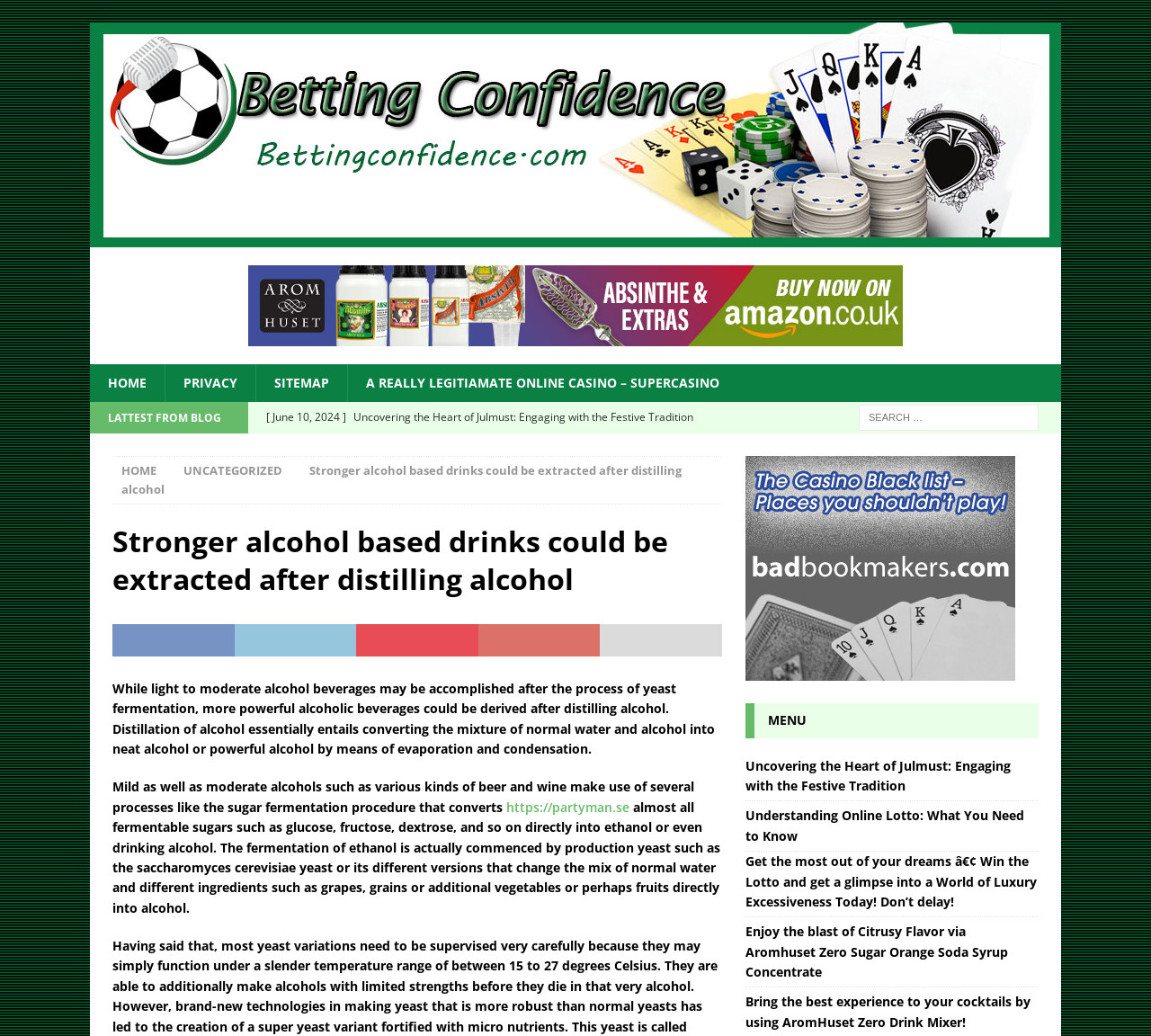Please identify the bounding box coordinates of where to click in order to follow the instruction: "Learn about online lotto".

[0.231, 0.447, 0.618, 0.506]